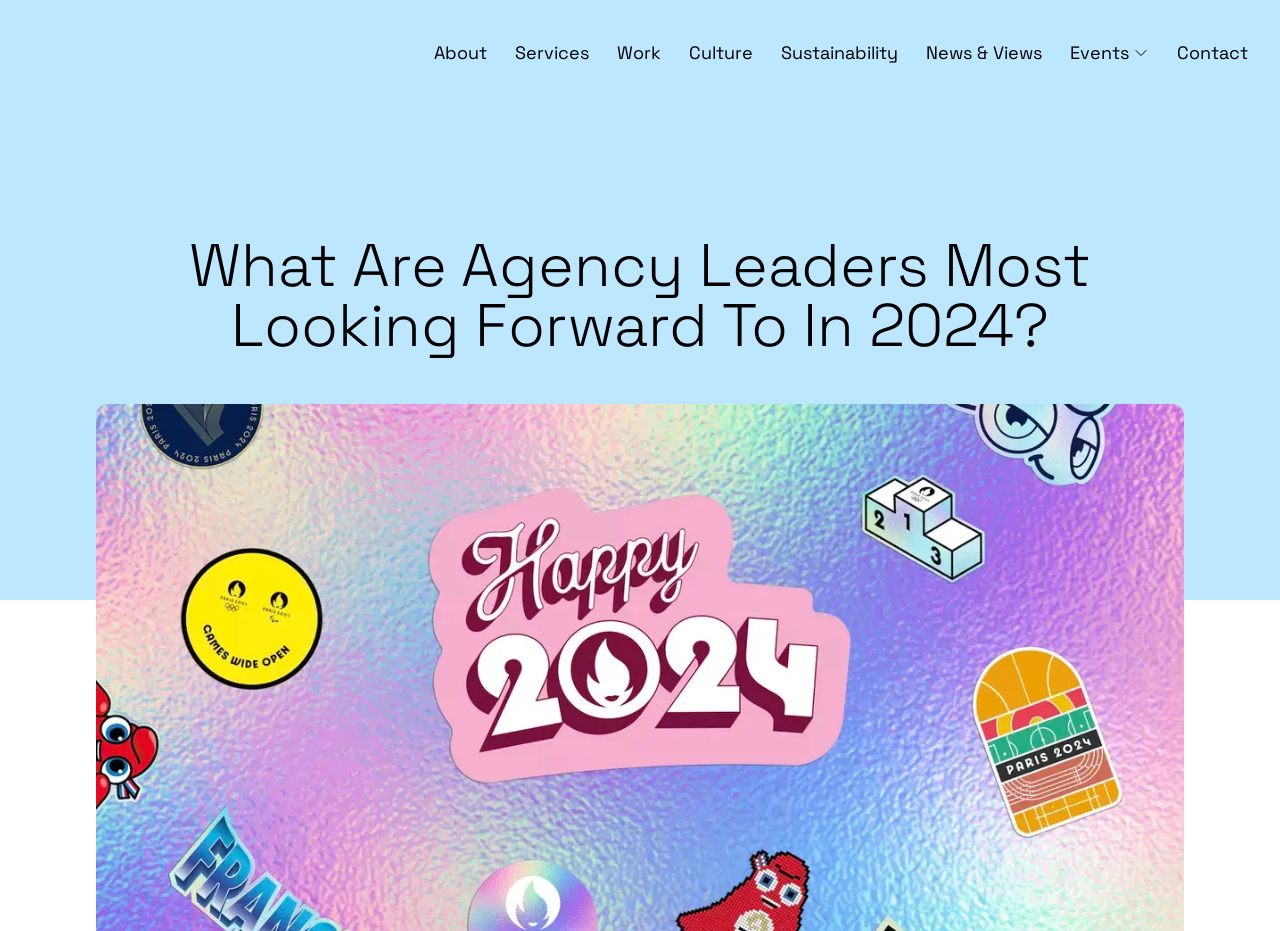Given the webpage screenshot, identify the bounding box of the UI element that matches this description: "Services".

[0.402, 0.044, 0.46, 0.071]